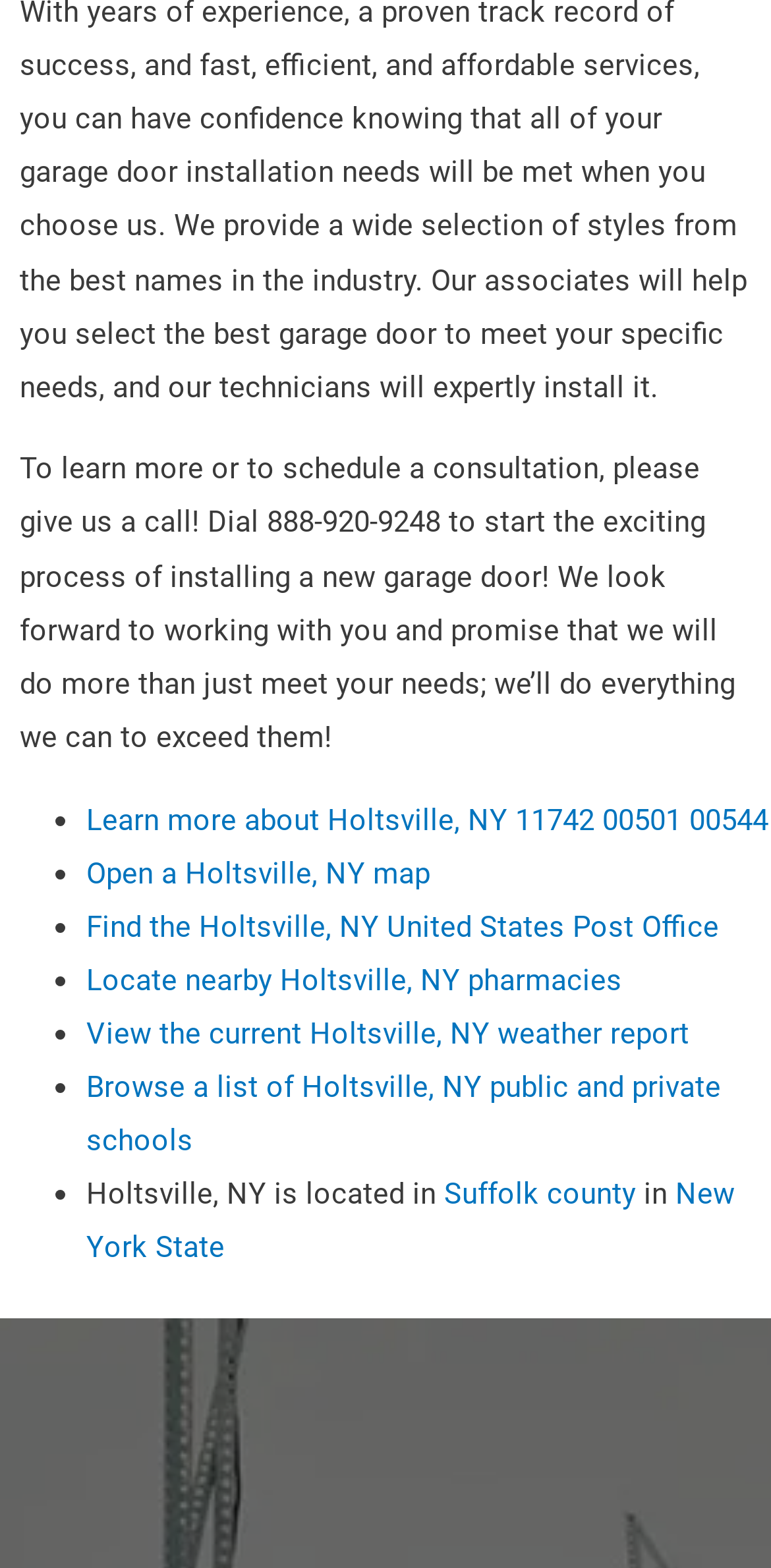Using the image as a reference, answer the following question in as much detail as possible:
How many links are there to learn about Holtsville, NY?

There are six links that provide information about Holtsville, NY, including 'Learn more about Holtsville, NY 11742 00501 00544', 'Open a Holtsville, NY map', 'Find the Holtsville, NY United States Post Office', 'Locate nearby Holtsville, NY pharmacies', 'View the current Holtsville, NY weather report', and 'Browse a list of Holtsville, NY public and private schools'.